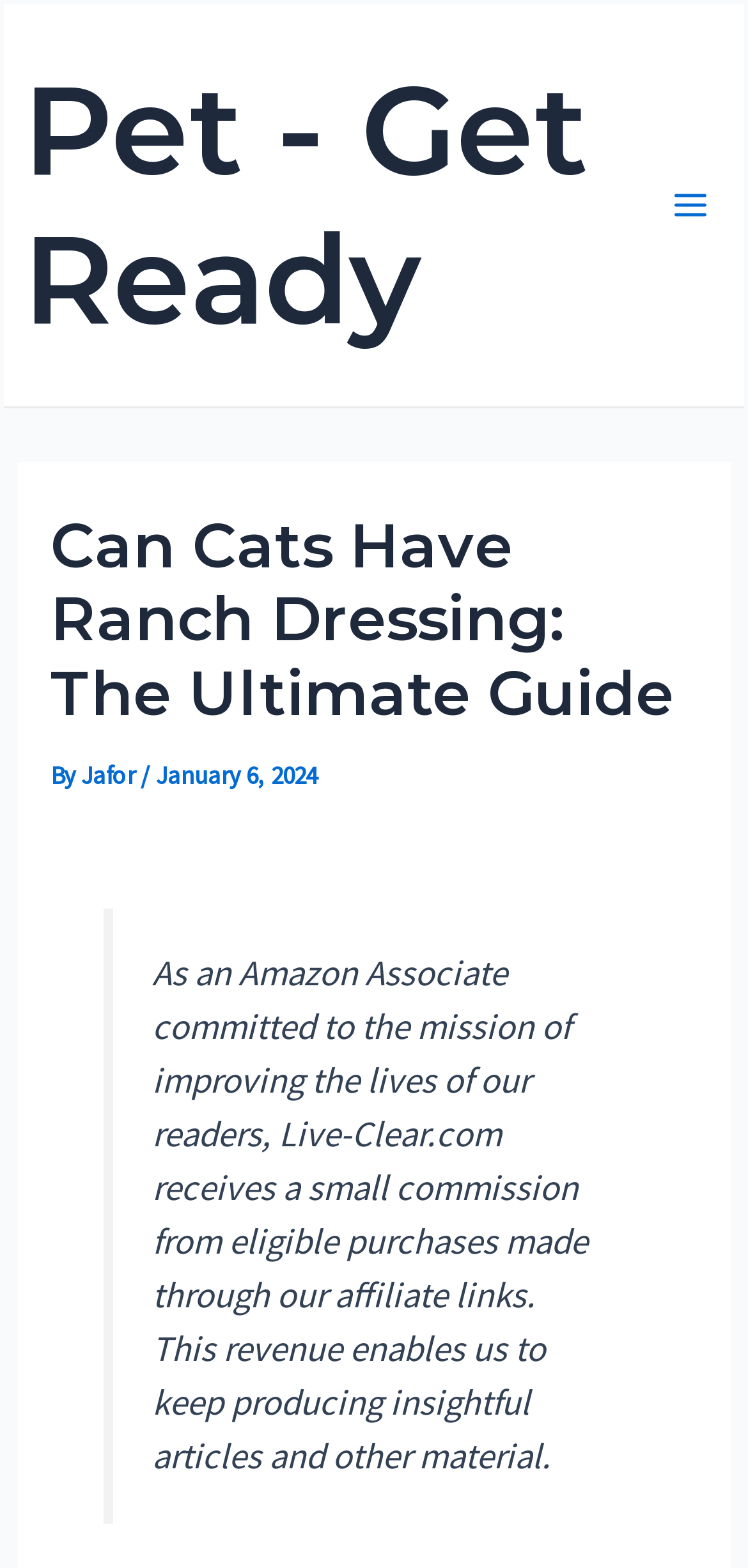Examine the image carefully and respond to the question with a detailed answer: 
What is the main topic of the article?

The main topic of the article can be inferred by looking at the header section of the webpage, which has a heading that says 'Can Cats Have Ranch Dressing: The Ultimate Guide'.